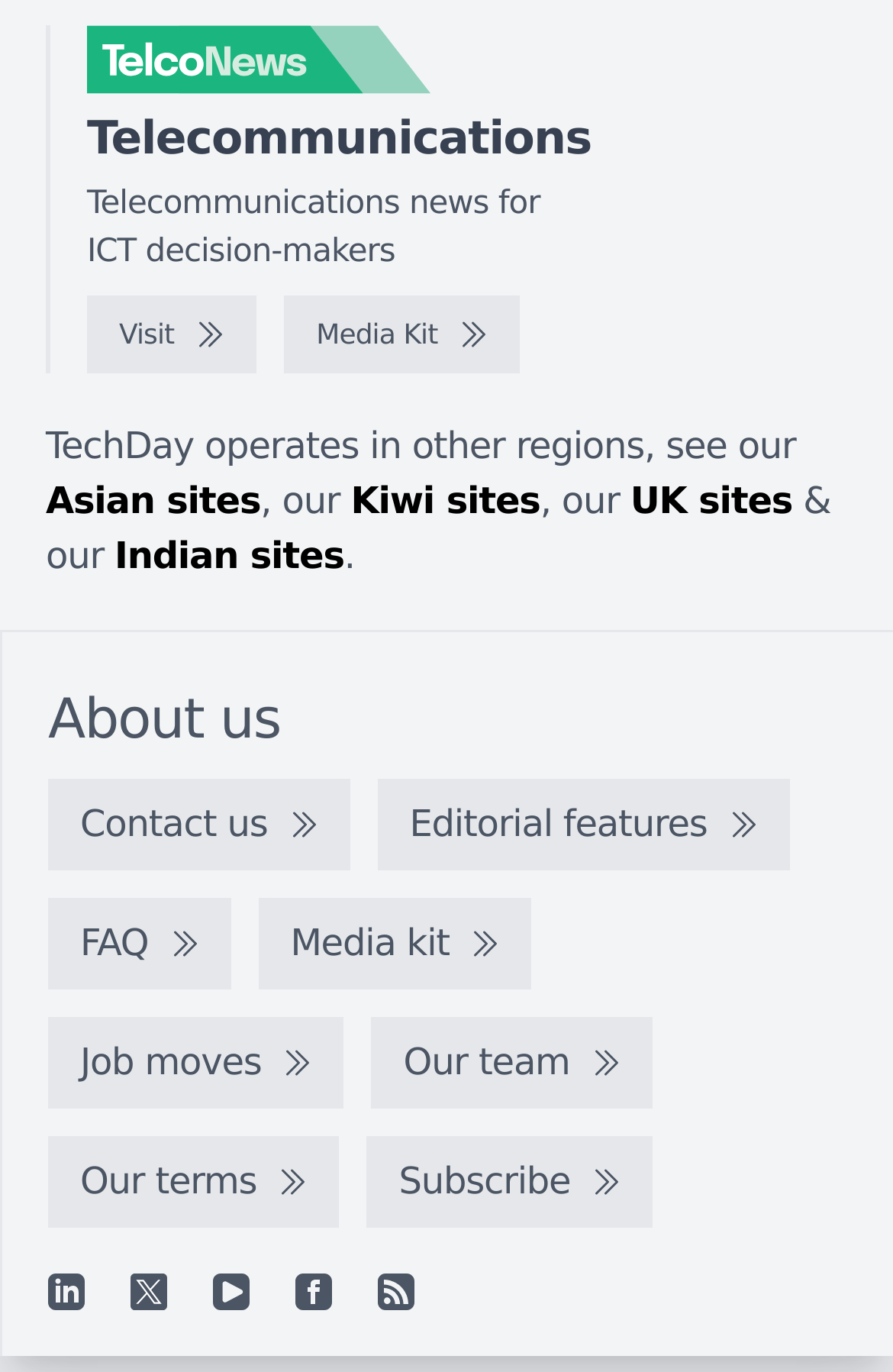Determine the bounding box coordinates of the region to click in order to accomplish the following instruction: "Follow on LinkedIn". Provide the coordinates as four float numbers between 0 and 1, specifically [left, top, right, bottom].

[0.054, 0.929, 0.095, 0.956]